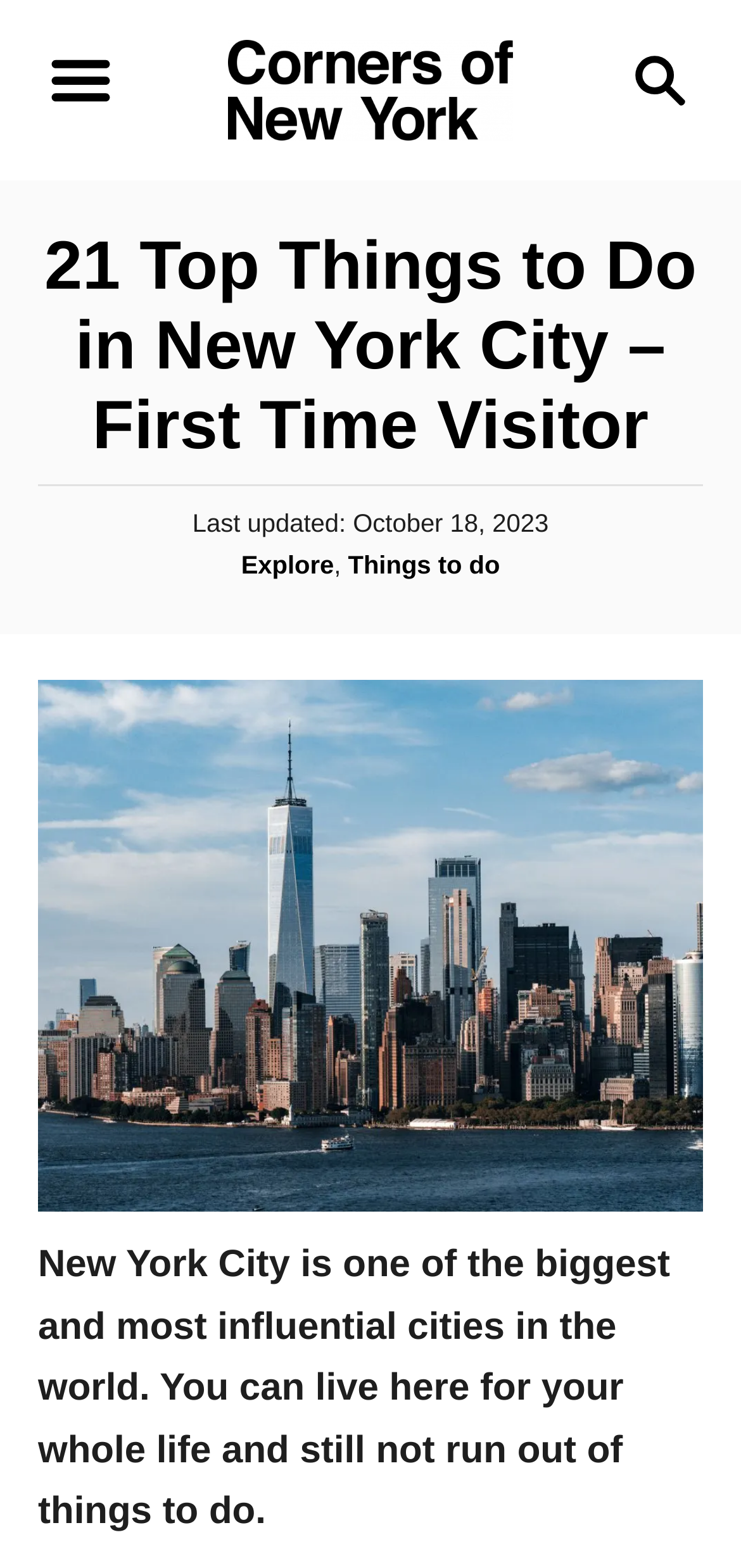Please answer the following question using a single word or phrase: 
How many categories are listed?

1